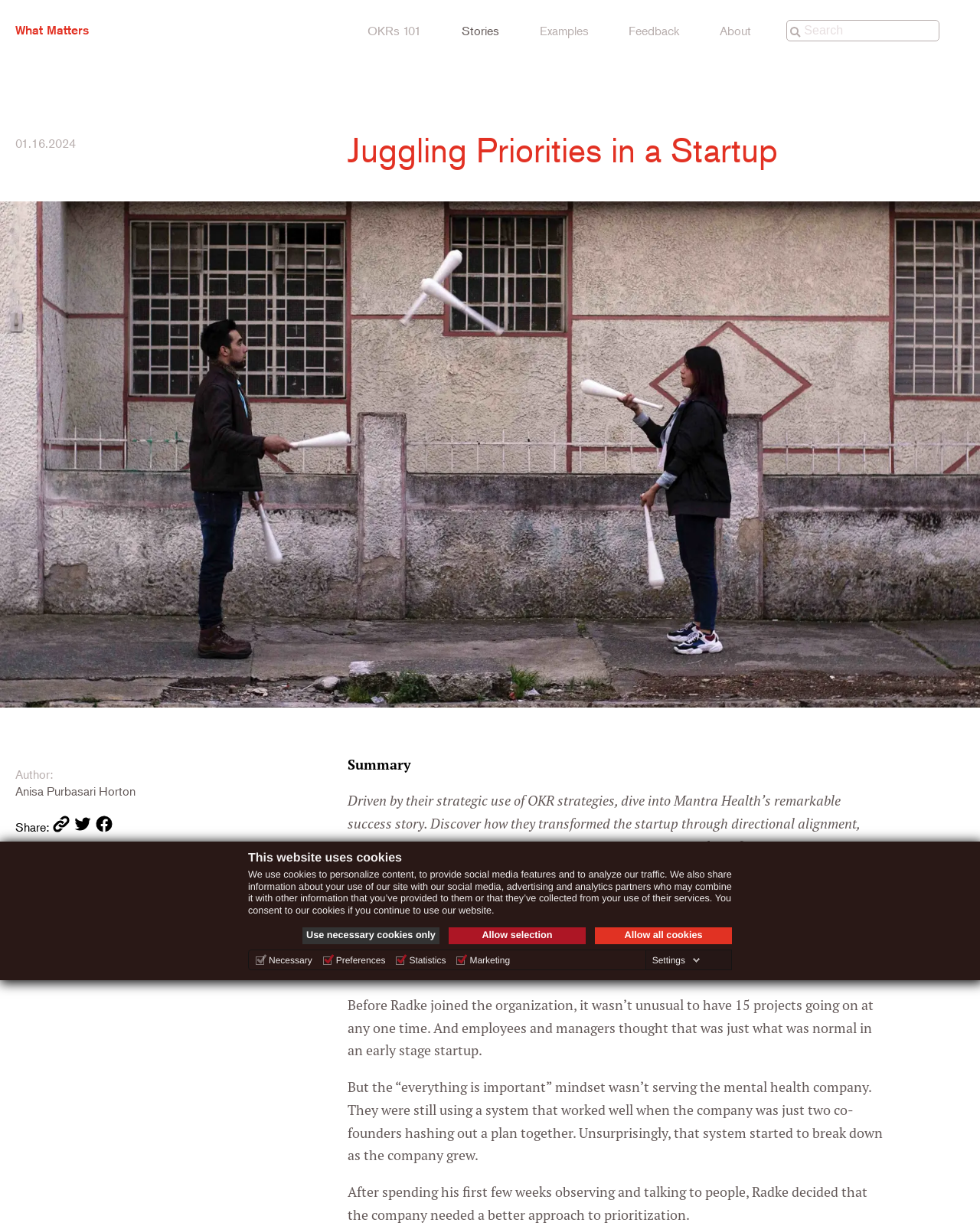Identify the bounding box coordinates of the area that should be clicked in order to complete the given instruction: "Share the article". The bounding box coordinates should be four float numbers between 0 and 1, i.e., [left, top, right, bottom].

[0.016, 0.669, 0.05, 0.681]